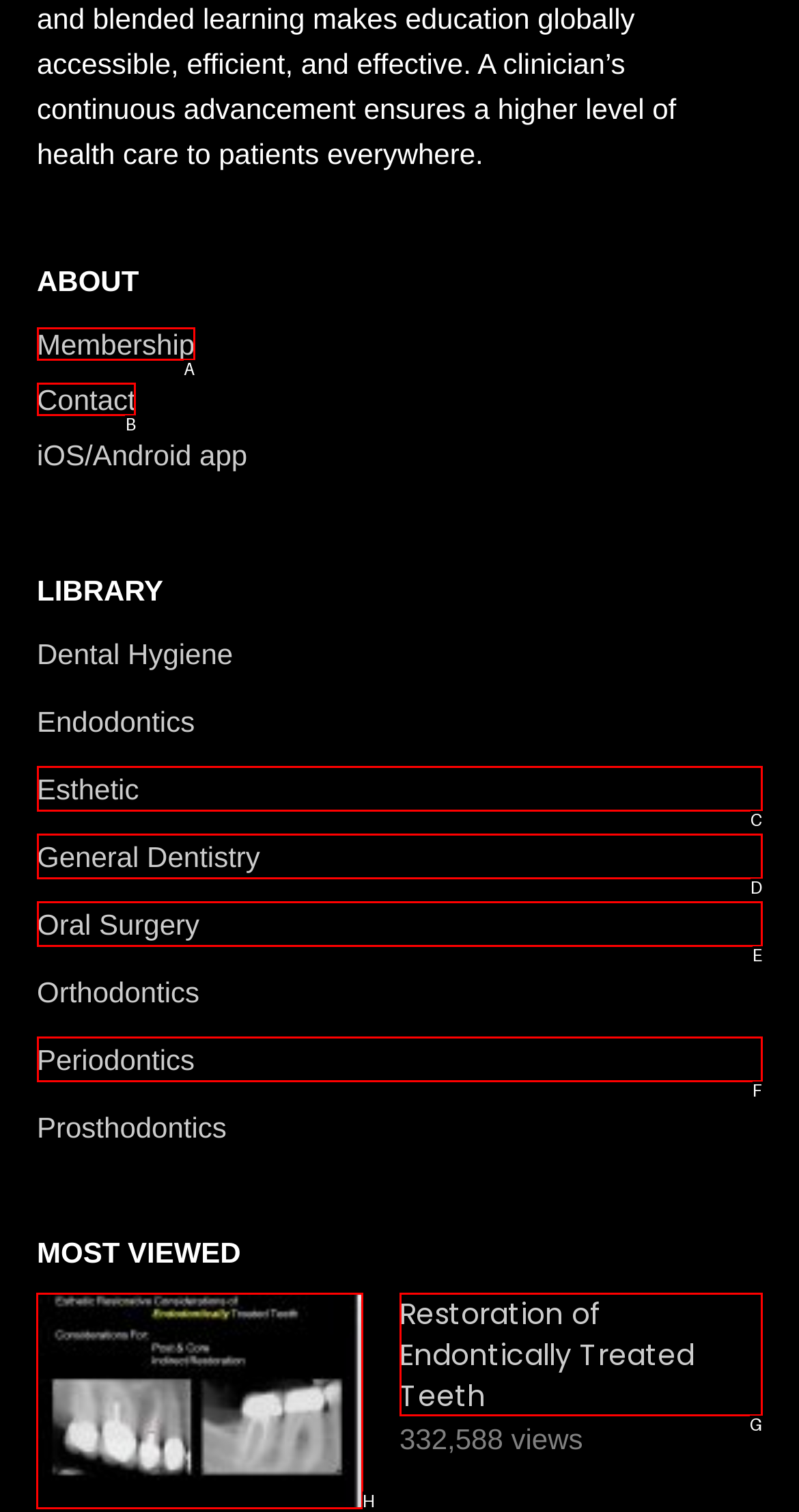For the instruction: Read about Restoration of Endontically Treated Teeth, determine the appropriate UI element to click from the given options. Respond with the letter corresponding to the correct choice.

H